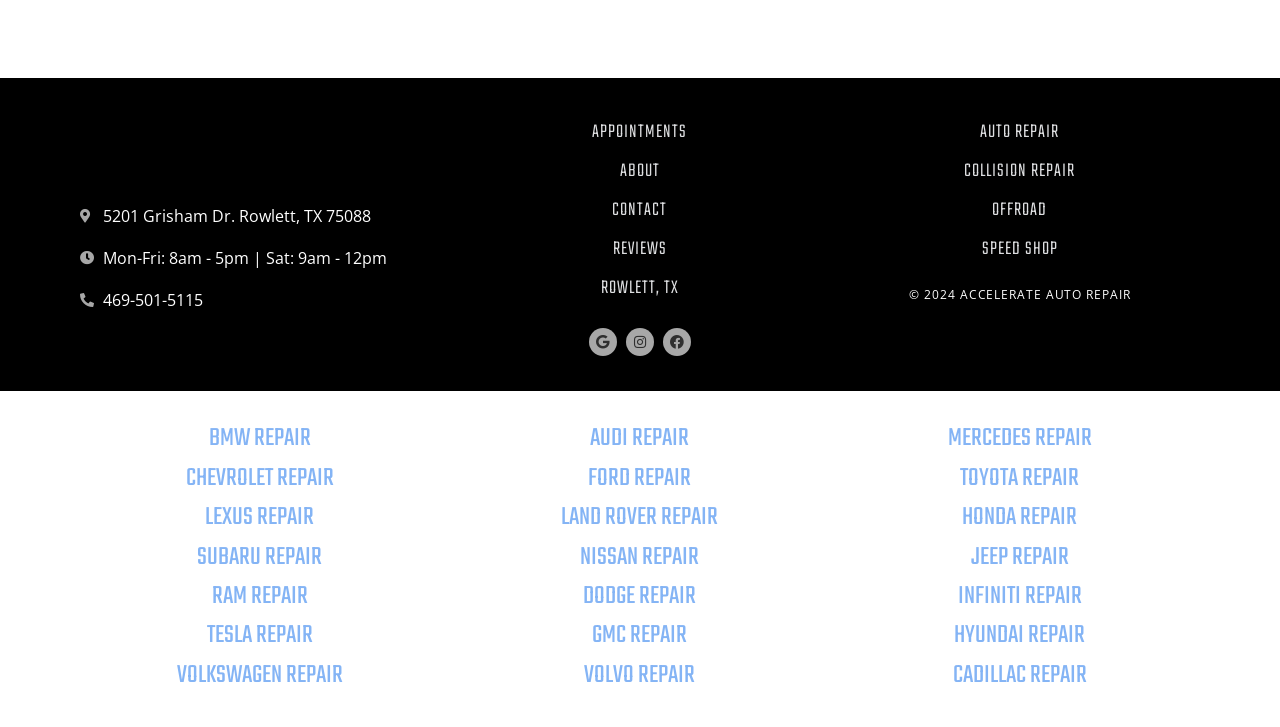Could you indicate the bounding box coordinates of the region to click in order to complete this instruction: "Click the APPOINTMENTS link".

[0.359, 0.156, 0.641, 0.21]